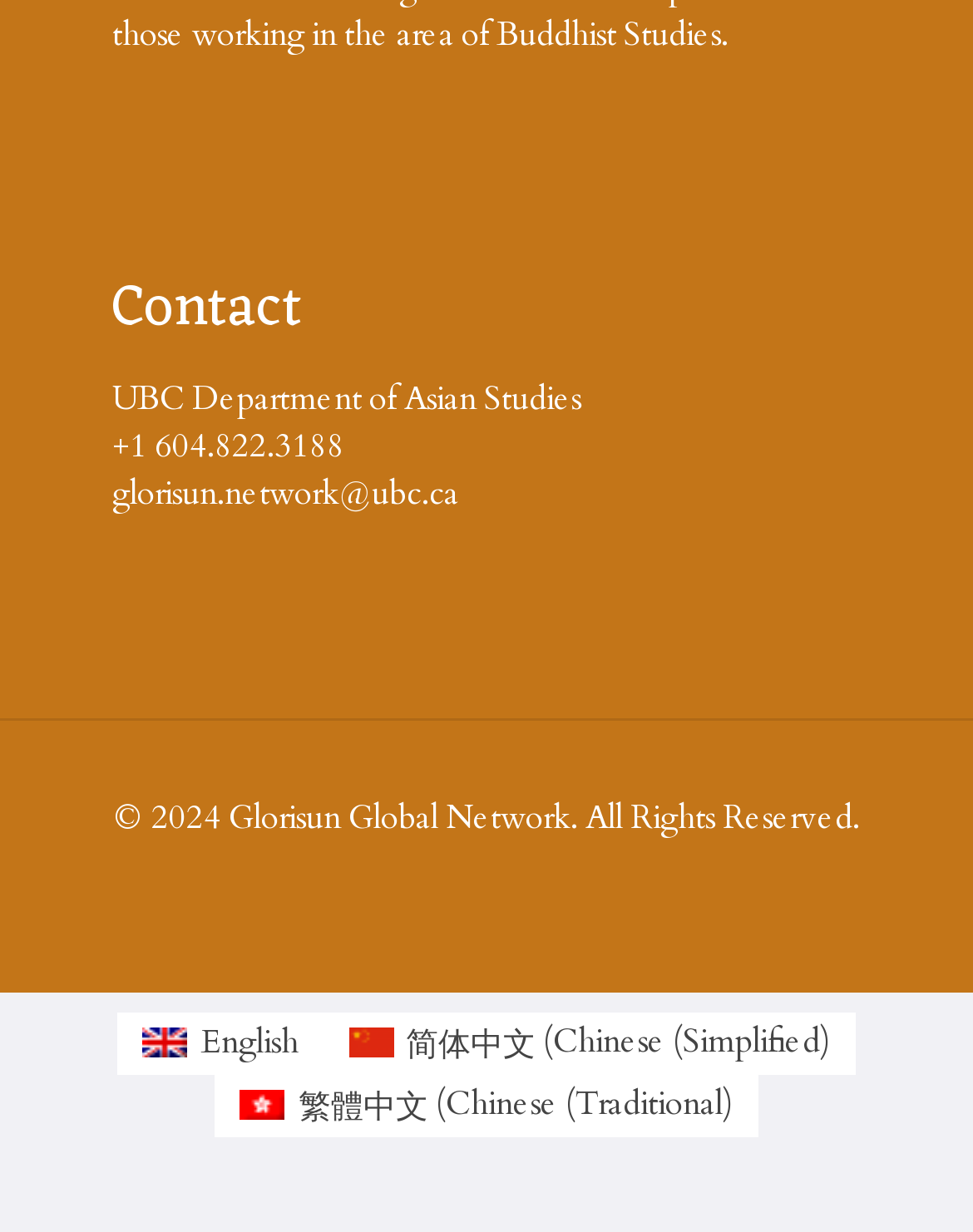Using the webpage screenshot, find the UI element described by 繁體中文 (Chinese (Traditional). Provide the bounding box coordinates in the format (top-left x, top-left y, bottom-right x, bottom-right y), ensuring all values are floating point numbers between 0 and 1.

[0.222, 0.872, 0.778, 0.922]